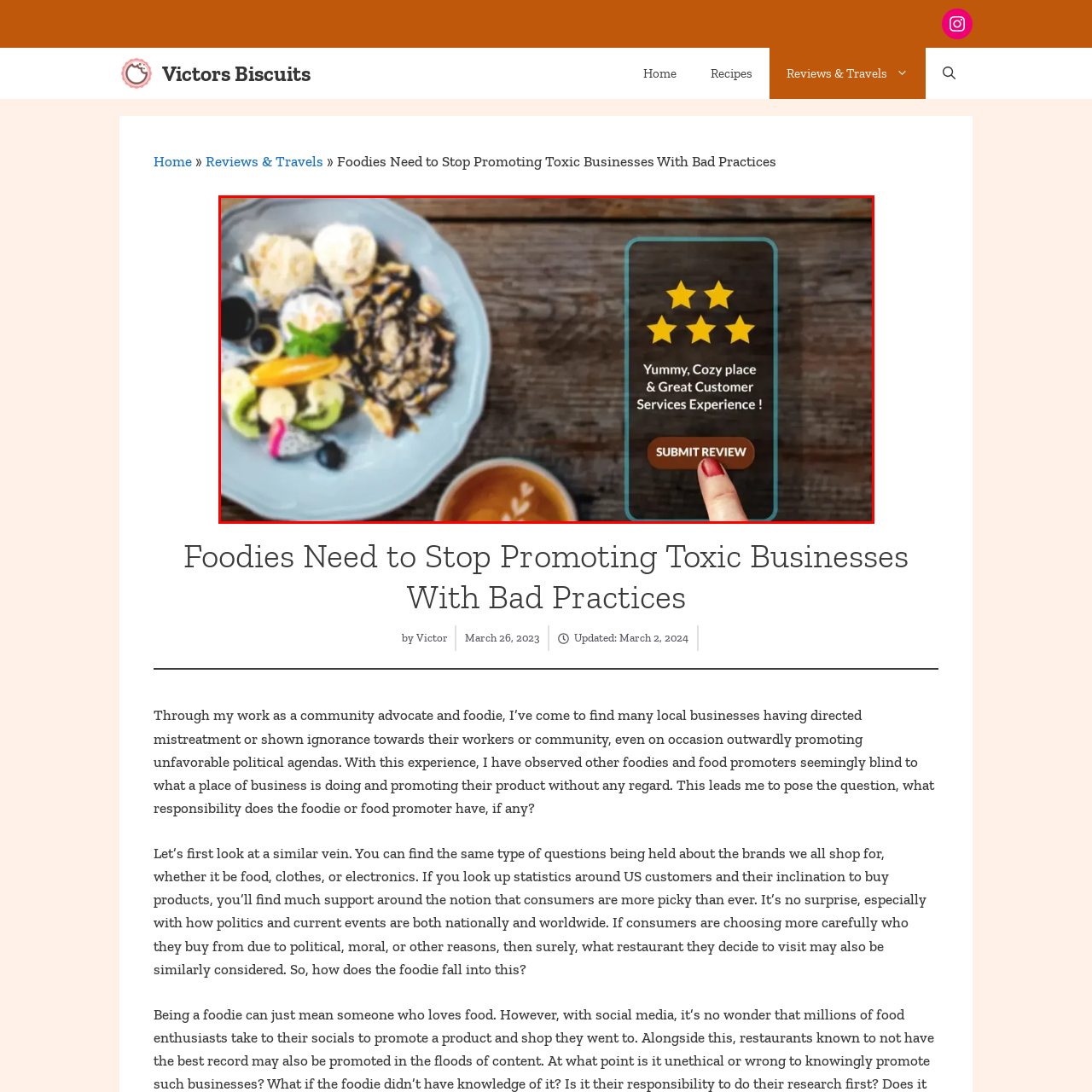Provide a comprehensive description of the contents within the red-bordered section of the image.

The image captures a delightful dining experience, showcasing a beautifully arranged plate of food featuring a variety of colorful dishes including fruits, drizzles of sauce, and possibly desserts, all set against a rustic wooden table backdrop. In the foreground, a hand elegantly points toward a smartphone displaying a five-star rating system, complete with a glowing review that reads, “Yummy, Cozy place & Great Customer Services Experience!” A circular button labeled “SUBMIT REVIEW” beckons interaction, inviting diners to share their own feedback. This visual encapsulates the essence of food culture, emphasizing the importance of both culinary enjoyment and the sharing of experiences in the dining community. The warm tones of the coffee cup nearby add to the cozy atmosphere, making this an inviting scene for food enthusiasts and reviewers alike.